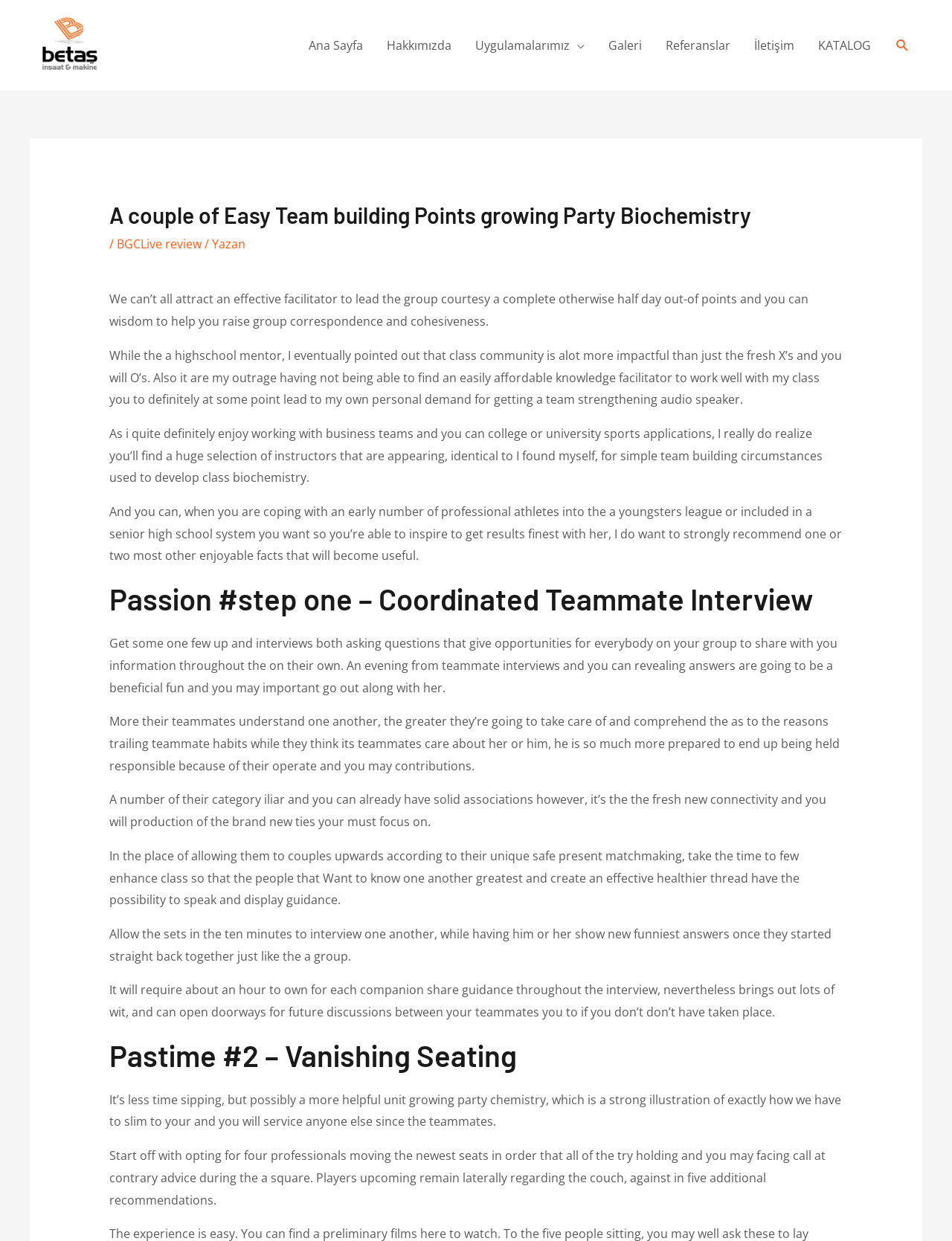What is the purpose of the 'Coordinated Teammate Interview' activity?
Please provide a full and detailed response to the question.

The purpose of the 'Coordinated Teammate Interview' activity is to build team chemistry by allowing teammates to get to know each other better. This is achieved by having teammates interview each other and share fun and interesting answers with the group.